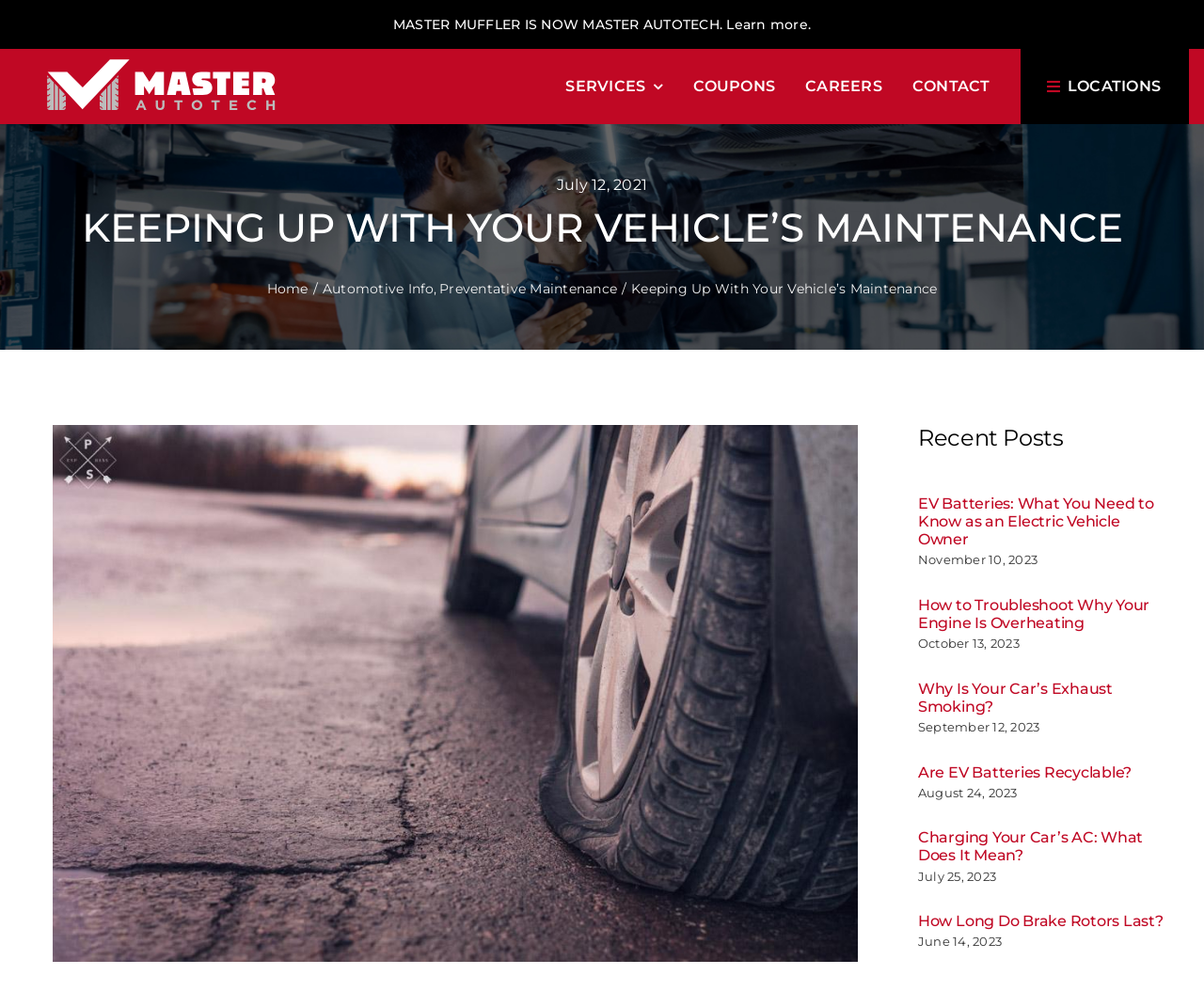Find the bounding box coordinates of the clickable element required to execute the following instruction: "View the LOCATIONS". Provide the coordinates as four float numbers between 0 and 1, i.e., [left, top, right, bottom].

[0.863, 0.049, 0.964, 0.125]